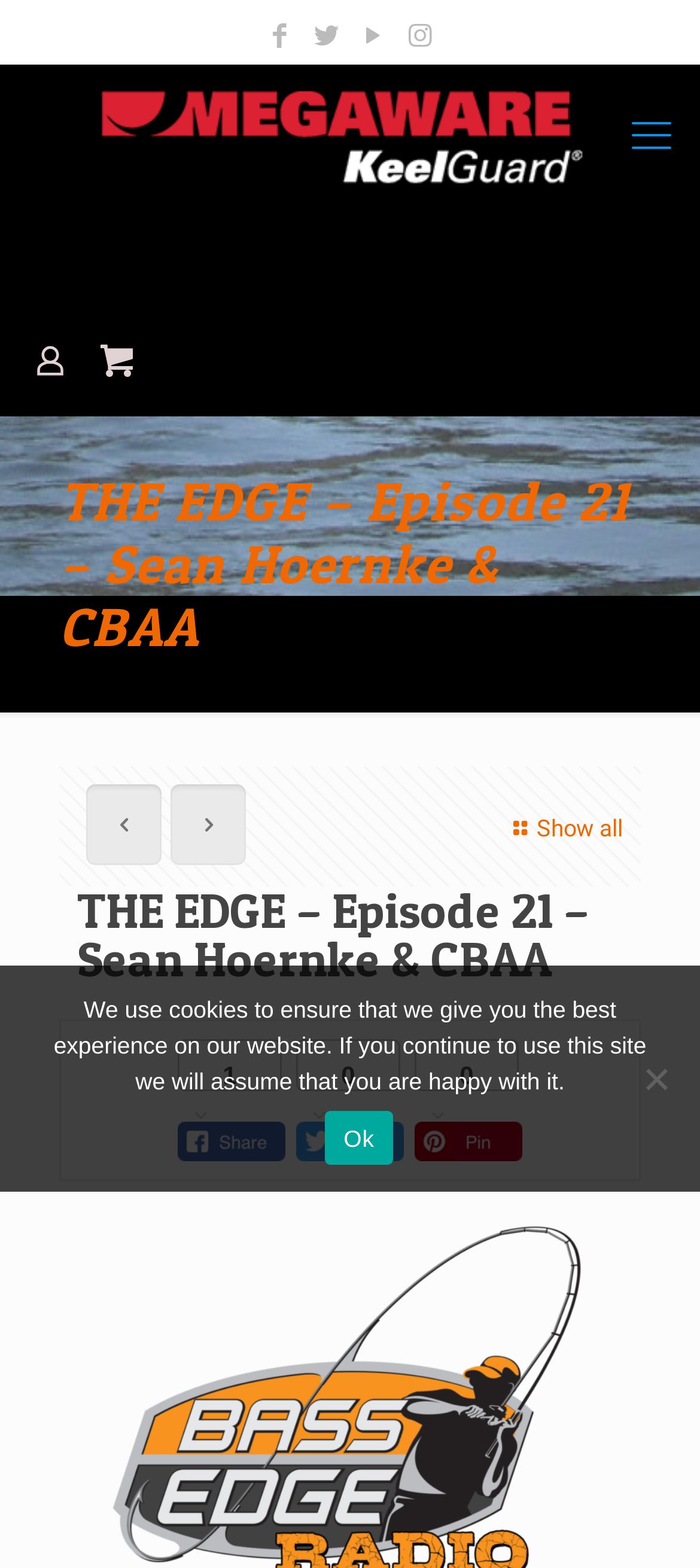Kindly provide the bounding box coordinates of the section you need to click on to fulfill the given instruction: "View previous post".

[0.123, 0.5, 0.231, 0.552]